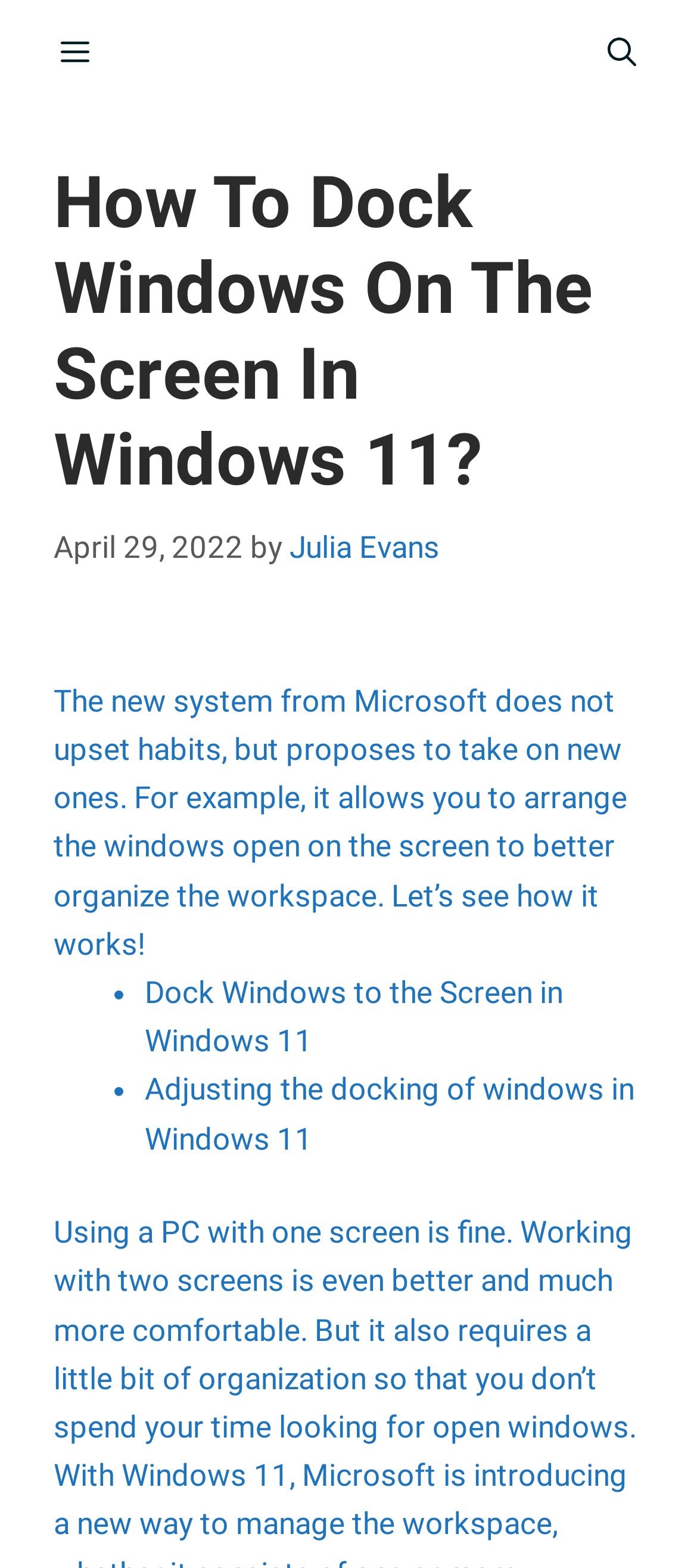What is the purpose of the new system from Microsoft?
Look at the image and answer with only one word or phrase.

to take on new ones